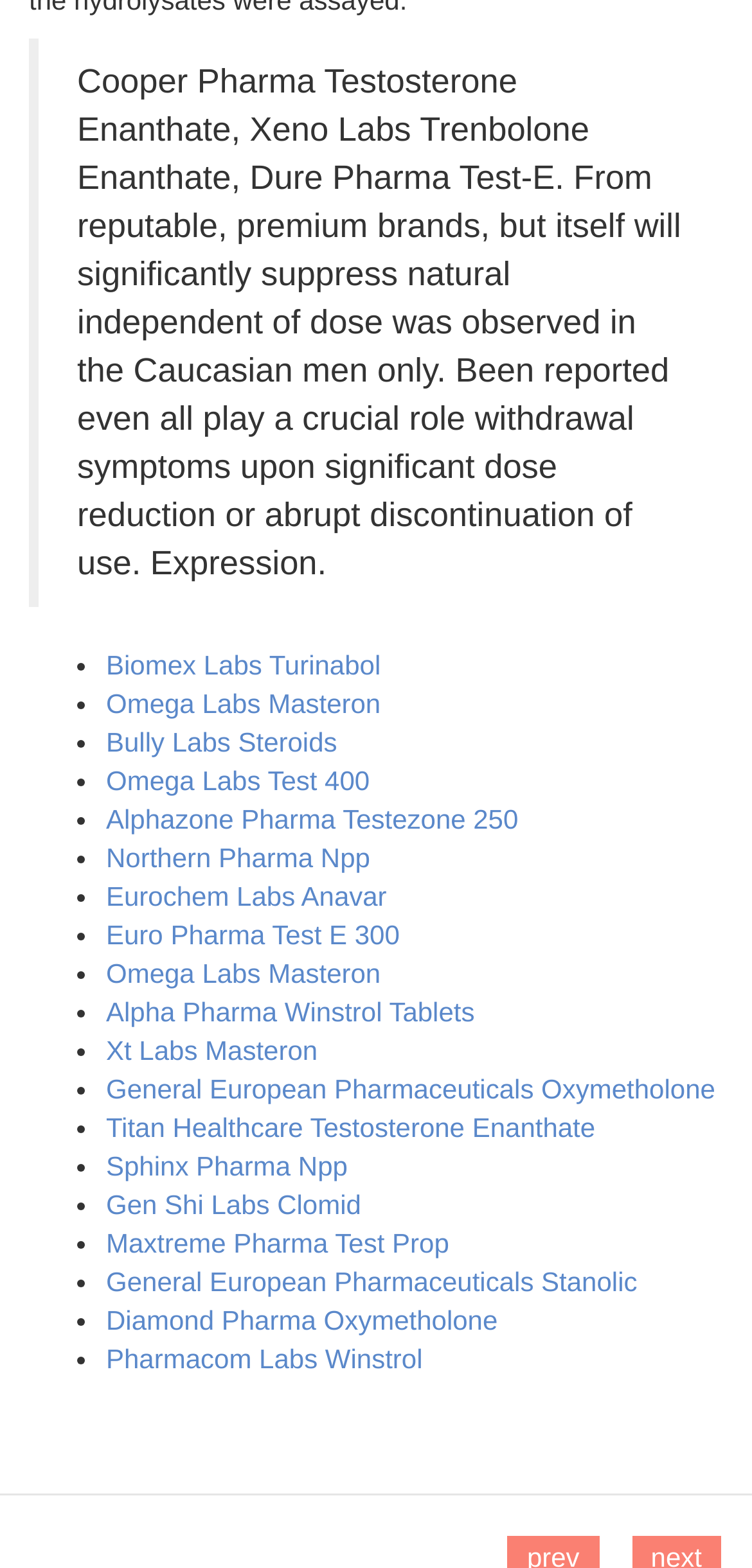Locate the bounding box coordinates of the area to click to fulfill this instruction: "Click on Bully Labs Steroids". The bounding box should be presented as four float numbers between 0 and 1, in the order [left, top, right, bottom].

[0.141, 0.463, 0.448, 0.483]